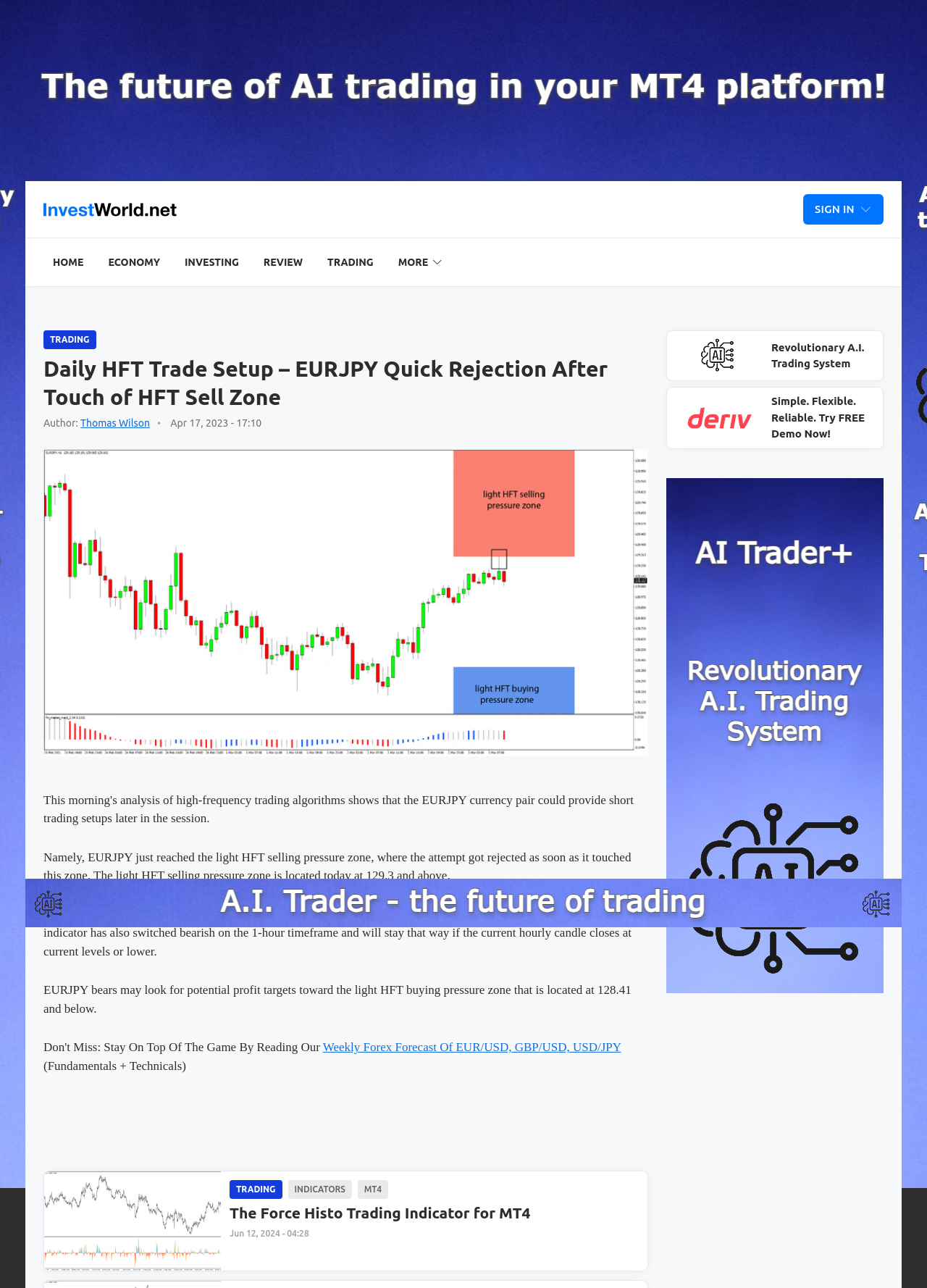Generate a detailed explanation of the webpage's features and information.

The webpage is focused on providing daily trade setup analysis, specifically for the EURJPY currency pair. At the top left, there is a logo and a link to "InvestWorld.net". Next to it, there are navigation links to "HOME", "ECONOMY", "INVESTING", "REVIEW", and "TRADING". On the top right, there is a "SIGN IN" button.

Below the navigation links, there is a main article section that takes up most of the page. The article has a heading "Daily HFT Trade Setup – EURJPY Quick Rejection After Touch of HFT Sell Zone" and is written by "Thomas Wilson". The article discusses the analysis of high-frequency trading algorithms and their implications for the EURJPY currency pair. There is an image related to the article above the text.

The article text is divided into several paragraphs, explaining the current market situation and providing insights into potential trading setups. There are also links to related articles, such as "Weekly Forex Forecast Of EUR/USD, GBP/USD, USD/JPY".

Below the main article, there are several promotional links and images, including "The Force Histo Trading Indicator for MT4", "Revolutionary A.I. Trading System", and "Simple. Flexible. Reliable. Try FREE Demo Now!". These links are accompanied by images and are likely advertisements for trading tools or services.

At the very bottom of the page, there is another link to "AI Trader+", which is also accompanied by an image.